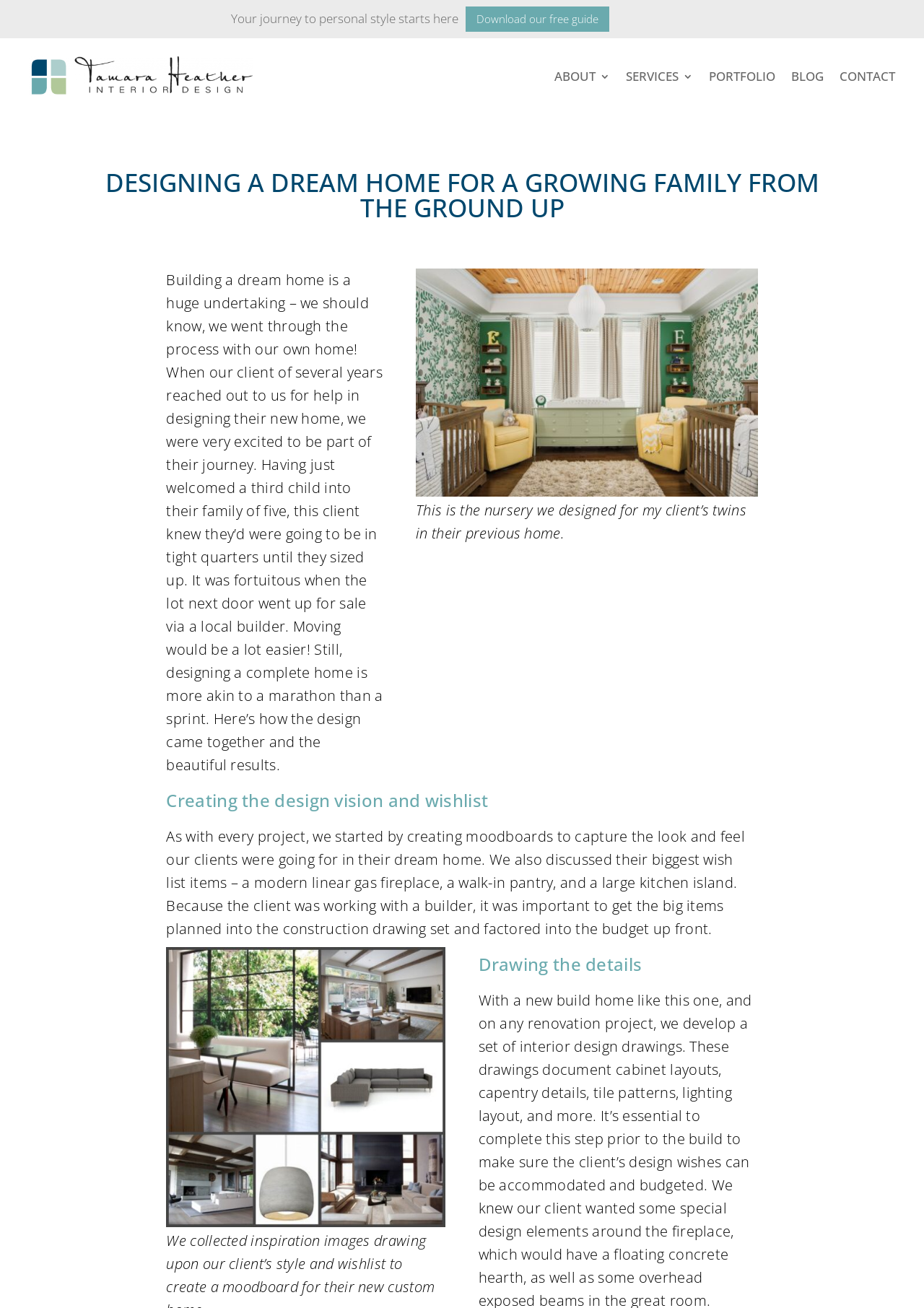Extract the main heading from the webpage content.

DESIGNING A DREAM HOME FOR A GROWING FAMILY FROM THE GROUND UP